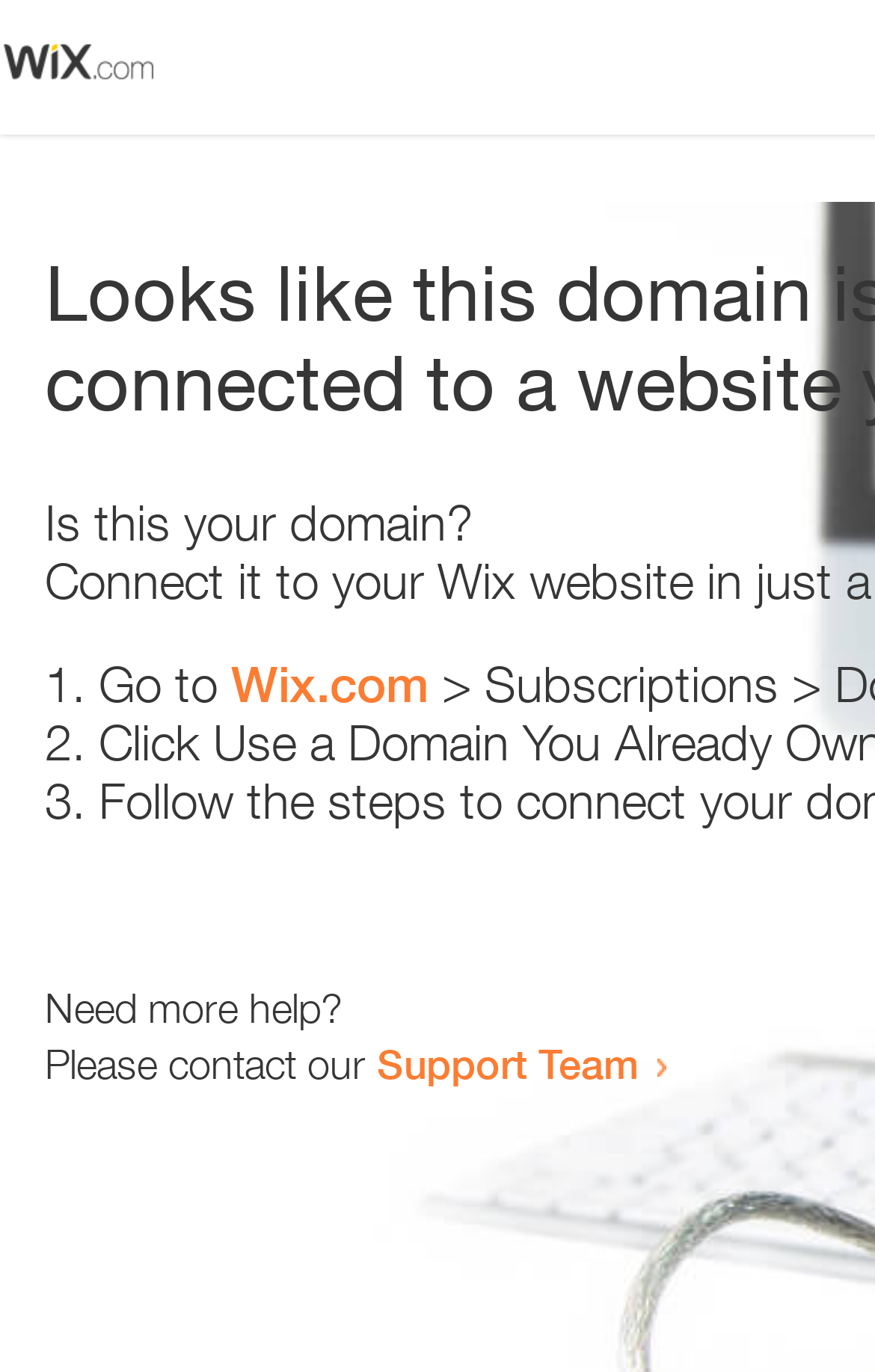Locate and generate the text content of the webpage's heading.

Looks like this domain isn't
connected to a website yet